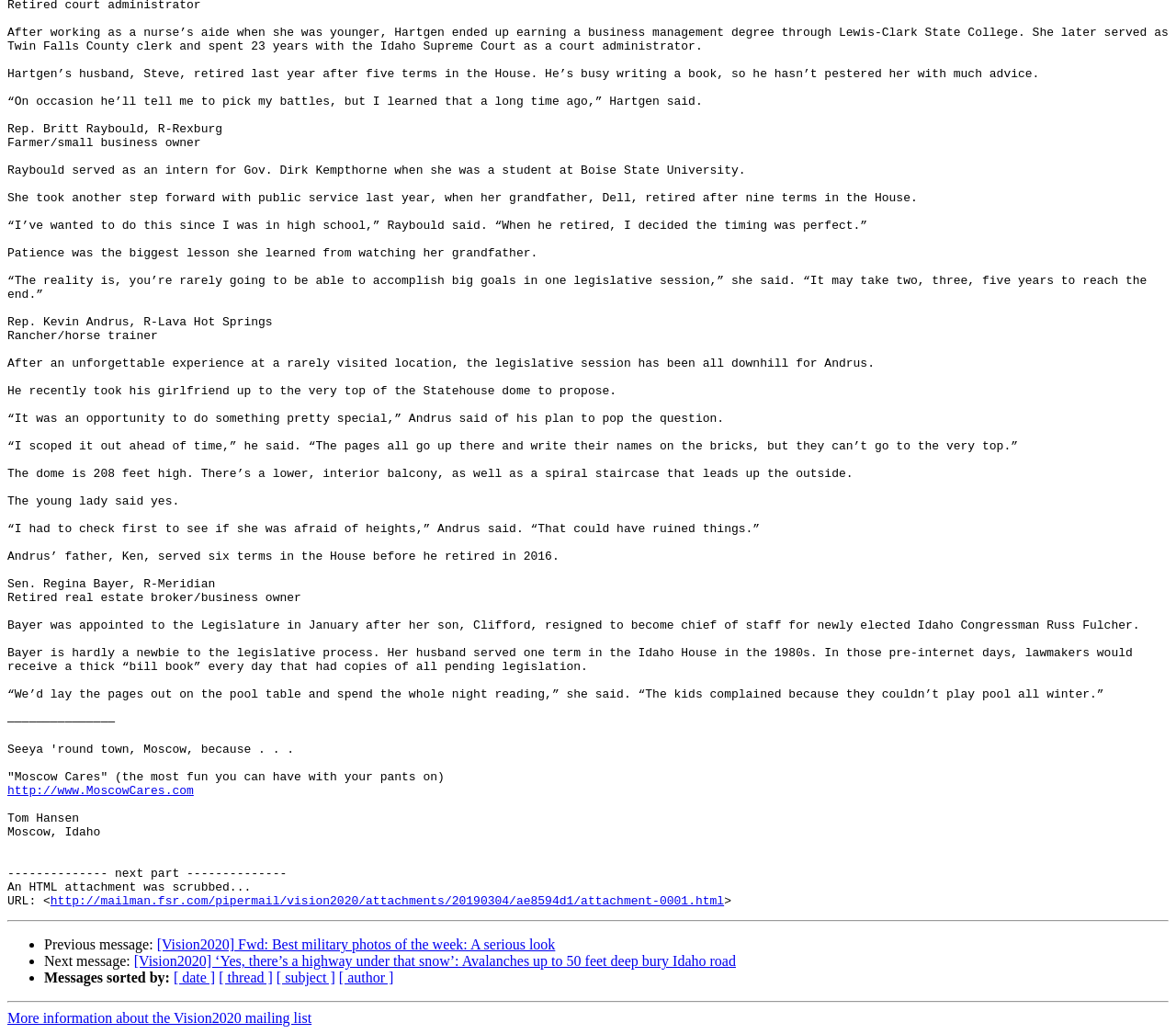Given the element description [ date ], specify the bounding box coordinates of the corresponding UI element in the format (top-left x, top-left y, bottom-right x, bottom-right y). All values must be between 0 and 1.

[0.148, 0.938, 0.183, 0.953]